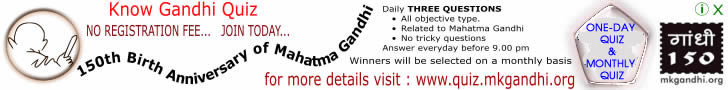Respond to the following question using a concise word or phrase: 
What is the frequency of submitting answers?

Daily